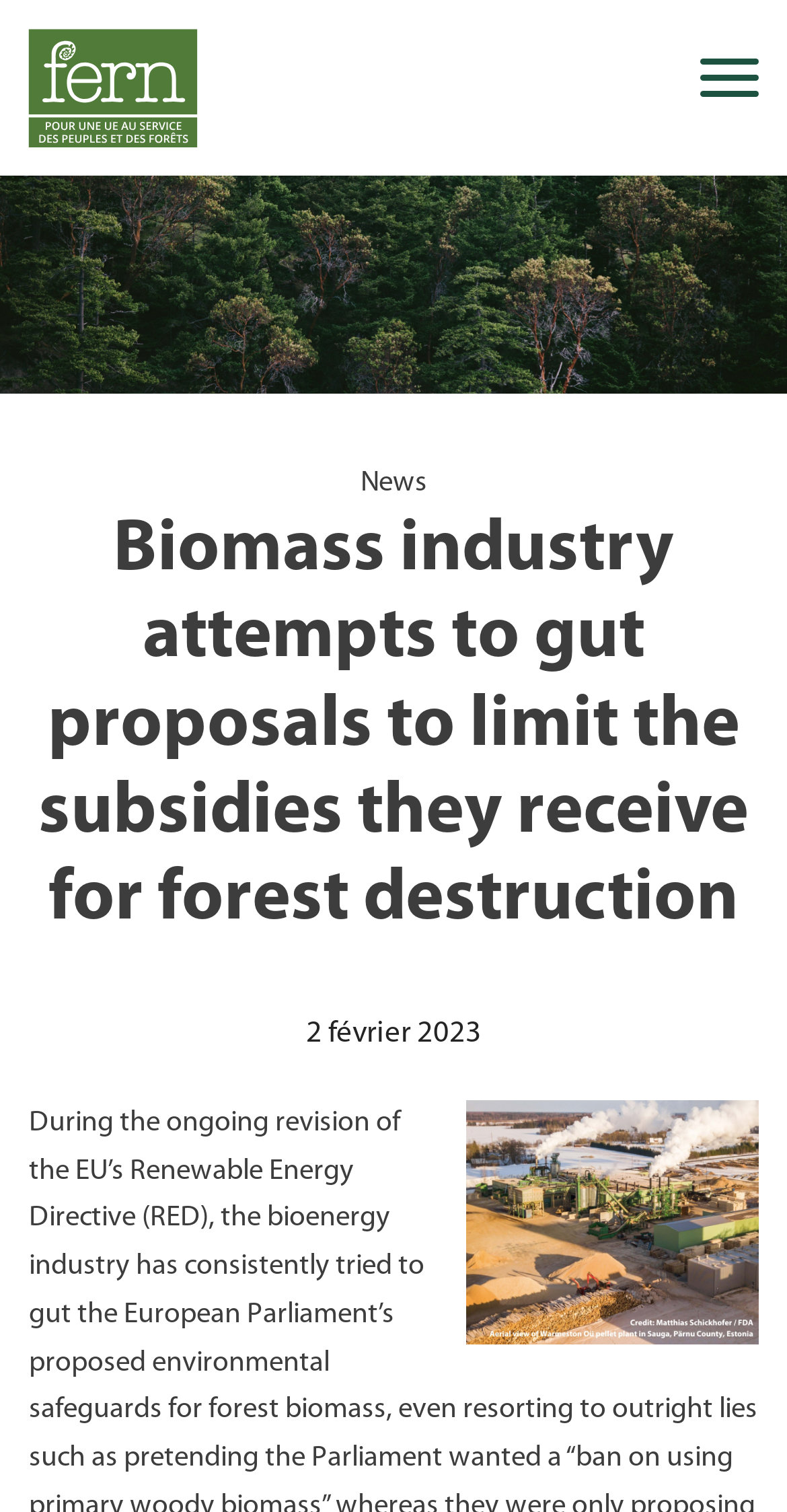Please specify the bounding box coordinates of the clickable region necessary for completing the following instruction: "Search for keywords". The coordinates must consist of four float numbers between 0 and 1, i.e., [left, top, right, bottom].

[0.037, 0.186, 0.852, 0.234]